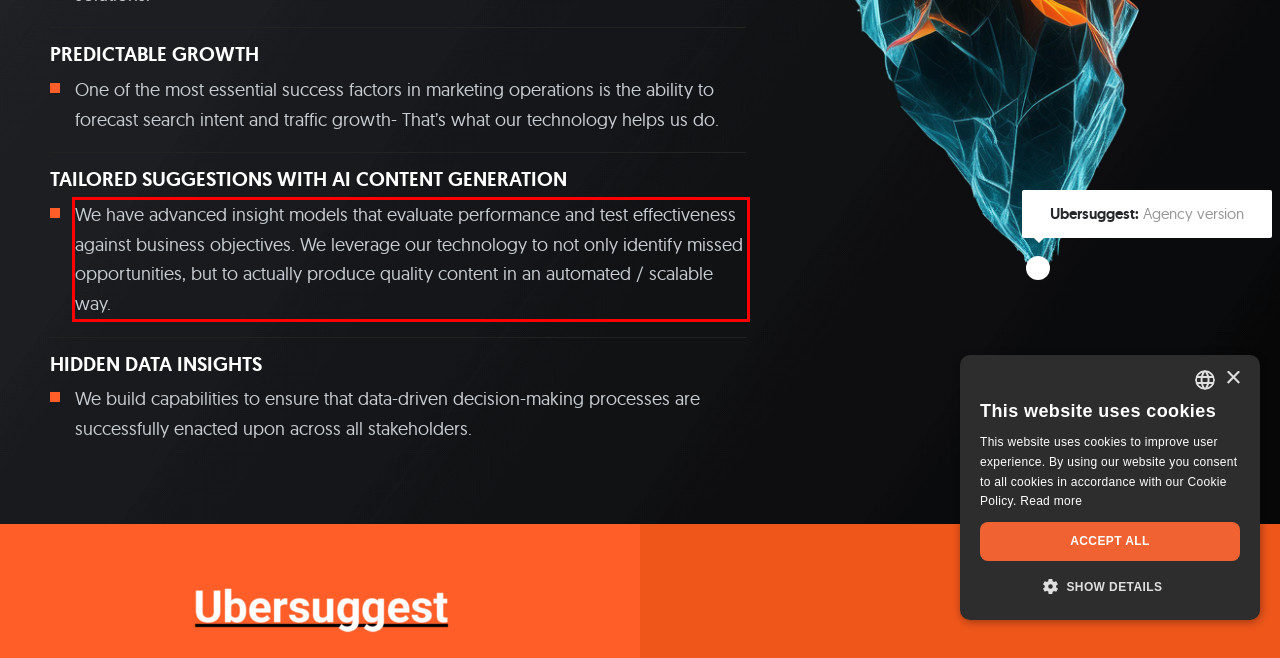Please perform OCR on the text within the red rectangle in the webpage screenshot and return the text content.

We have advanced insight models that evaluate performance and test effectiveness against business objectives. We leverage our technology to not only identify missed opportunities, but to actually produce quality content in an automated / scalable way.